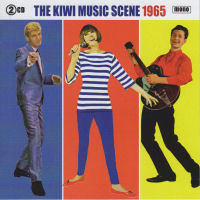Describe every important feature and element in the image comprehensively.

The image features a vibrant album cover titled "The Kiwi Music Scene 1965," showcasing the musical culture of New Zealand during that era. The cover is divided into three colorful segments, each featuring a stylish musician. On the left, a male artist dressed in a sleek silver suit strikes a confident pose. In the center, a female vocalist dressed in a striking striped top and bright blue pants stands gracefully, embodying the lively spirit of the 1960s. On the right, another male musician, dressed in a bright red shirt, holds a guitar, ready to engage the audience. This album cover vividly reflects the dynamic and eclectic nature of the Kiwi music scene in the mid-1960s, celebrating the talents and styles that shaped the era.